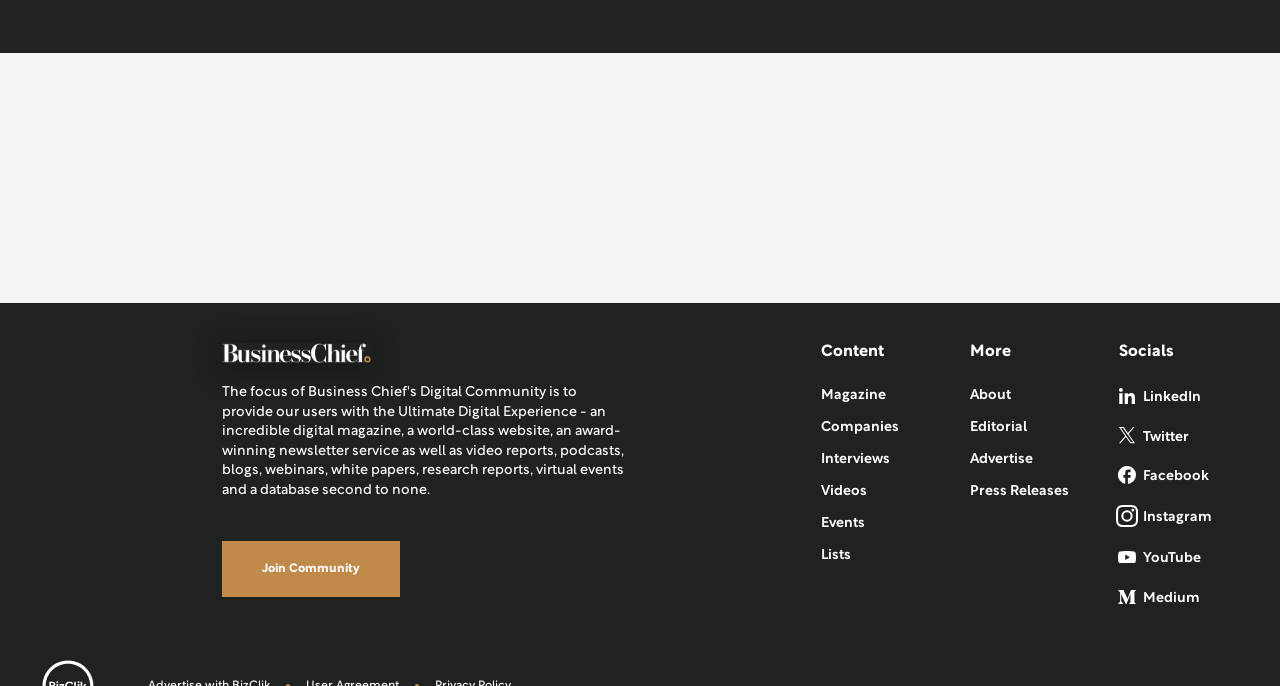Find the bounding box coordinates of the element's region that should be clicked in order to follow the given instruction: "View the 'Blog'". The coordinates should consist of four float numbers between 0 and 1, i.e., [left, top, right, bottom].

None